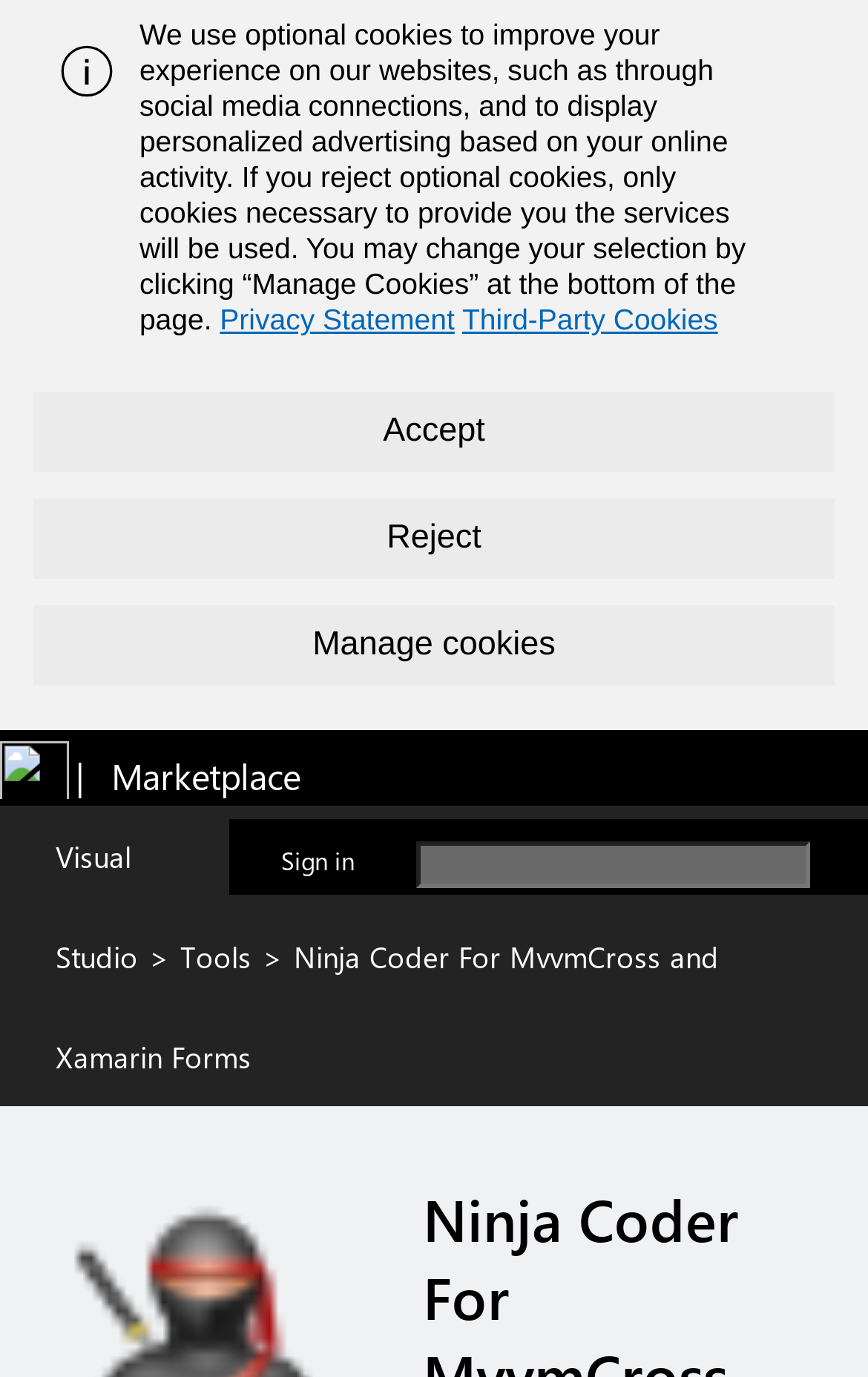Please locate and retrieve the main header text of the webpage.

Ninja Coder For MvvmCross and Xamarin Forms